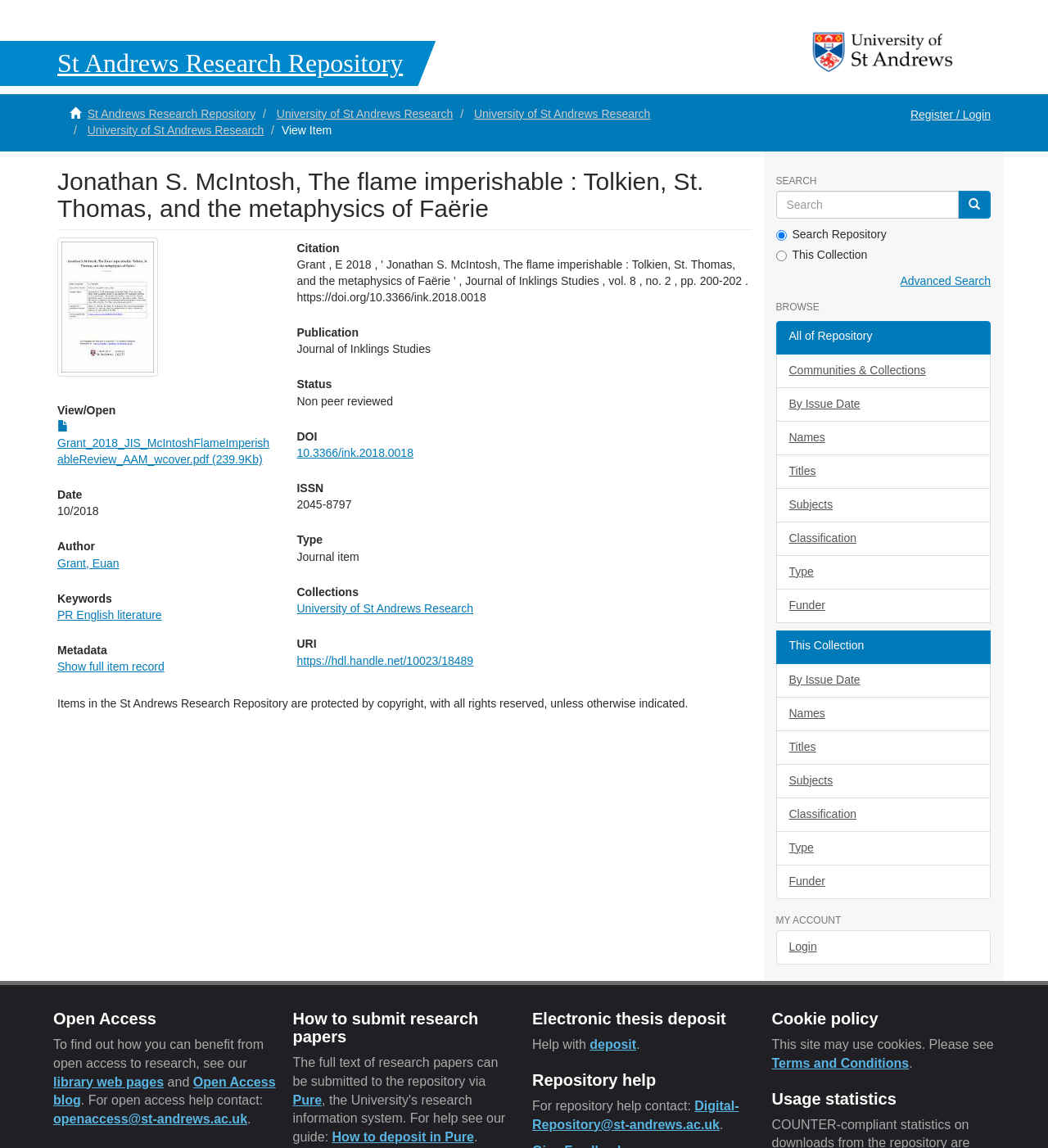Please determine the bounding box coordinates for the element that should be clicked to follow these instructions: "Search the repository".

[0.74, 0.166, 0.915, 0.19]